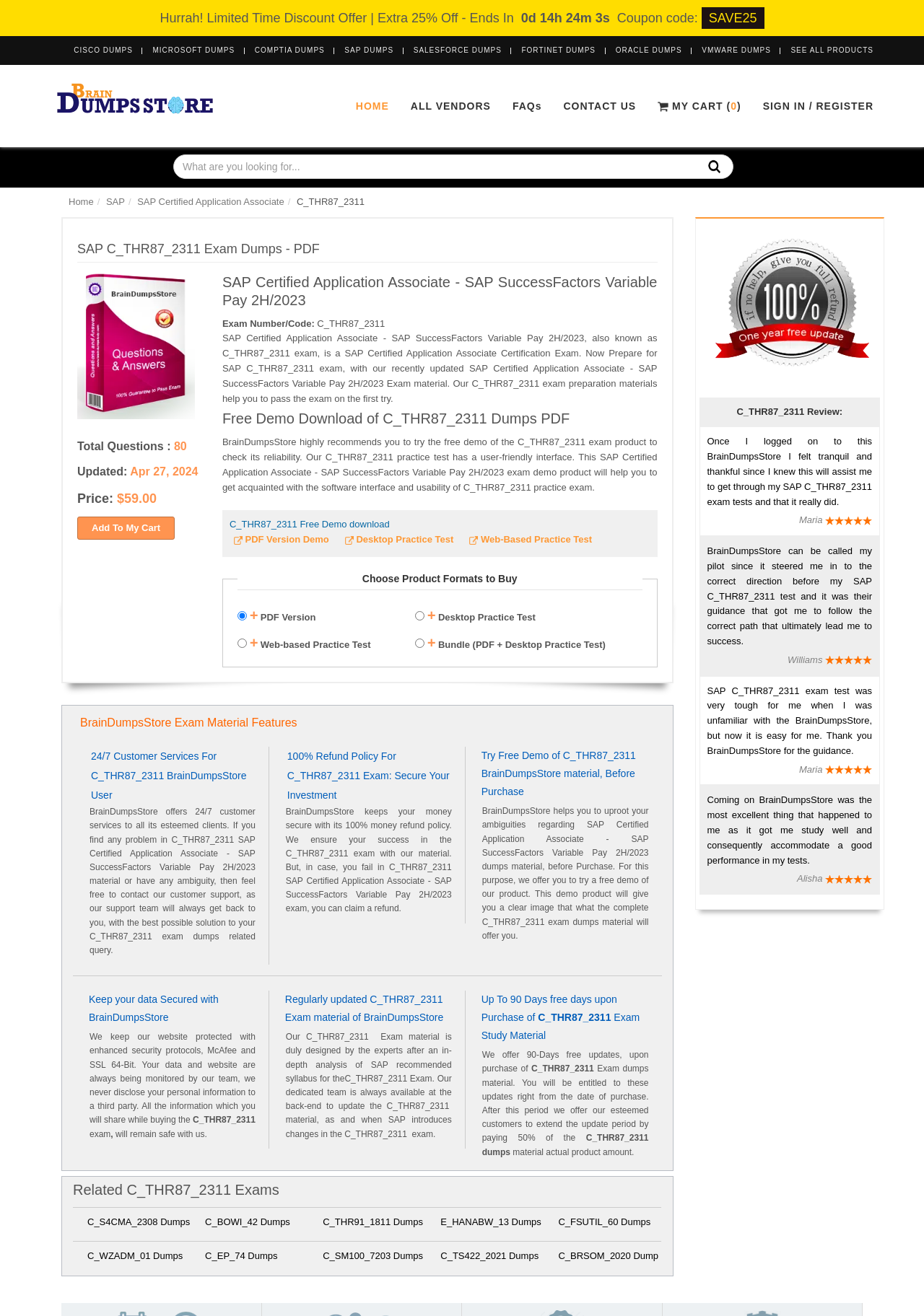Please provide the bounding box coordinates for the element that needs to be clicked to perform the following instruction: "Contact us". The coordinates should be given as four float numbers between 0 and 1, i.e., [left, top, right, bottom].

[0.598, 0.049, 0.7, 0.112]